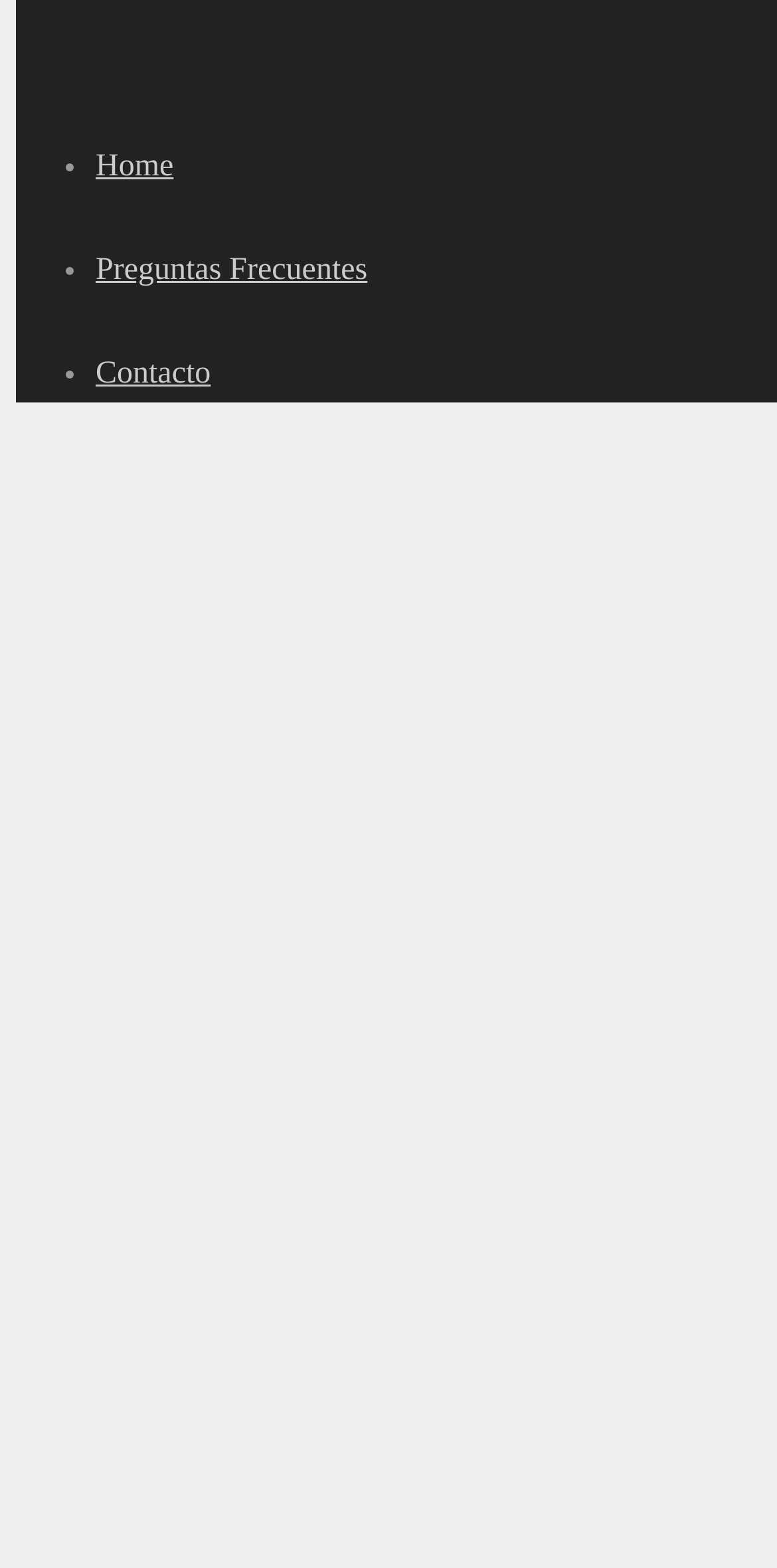Show the bounding box coordinates for the HTML element as described: "aria-label="Comment" name="comment" placeholder="Comment *"".

[0.021, 0.226, 0.459, 0.272]